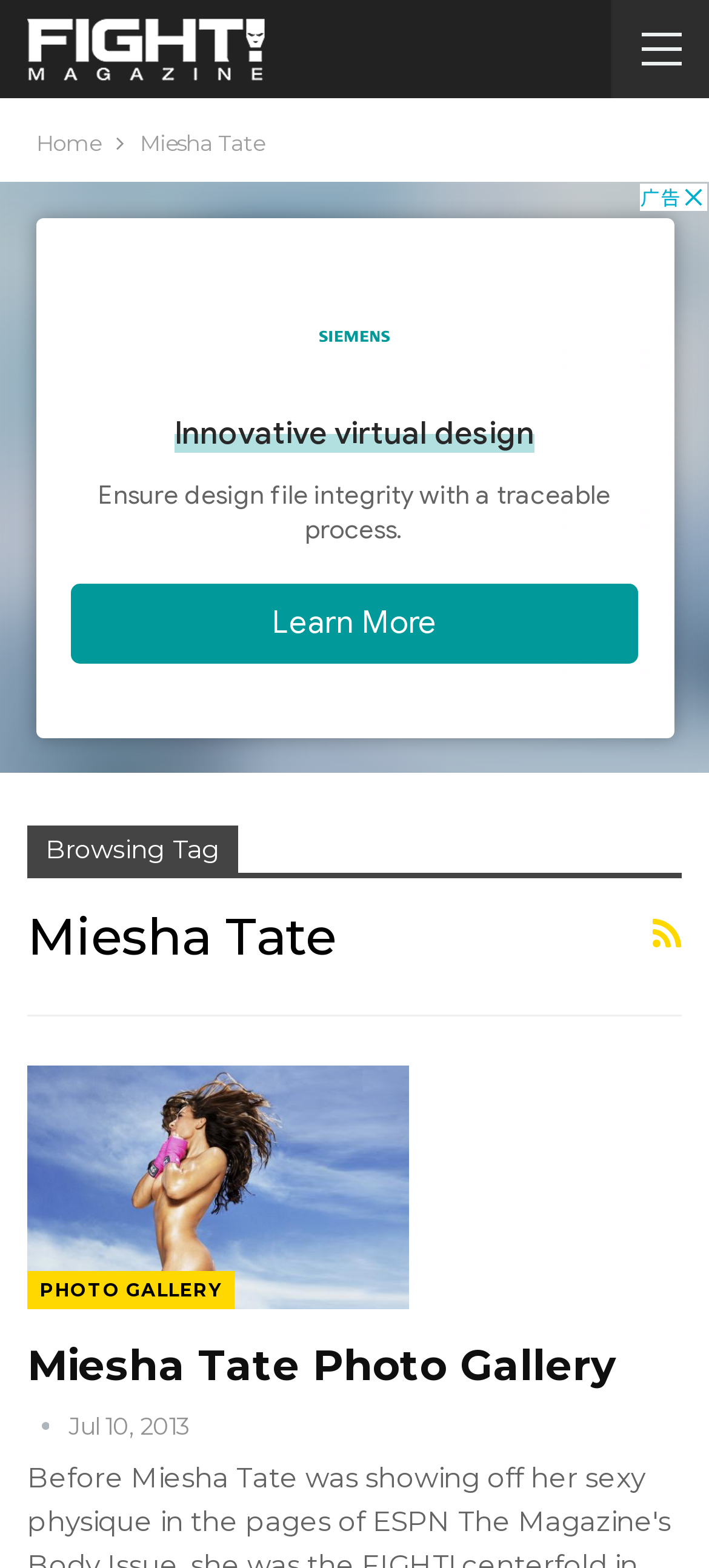What is the date of the photo gallery?
Using the details shown in the screenshot, provide a comprehensive answer to the question.

I found the time element with the text 'Jul 10, 2013' which is located near the 'Miesha Tate Photo Gallery' heading, suggesting that this is the date of the photo gallery.